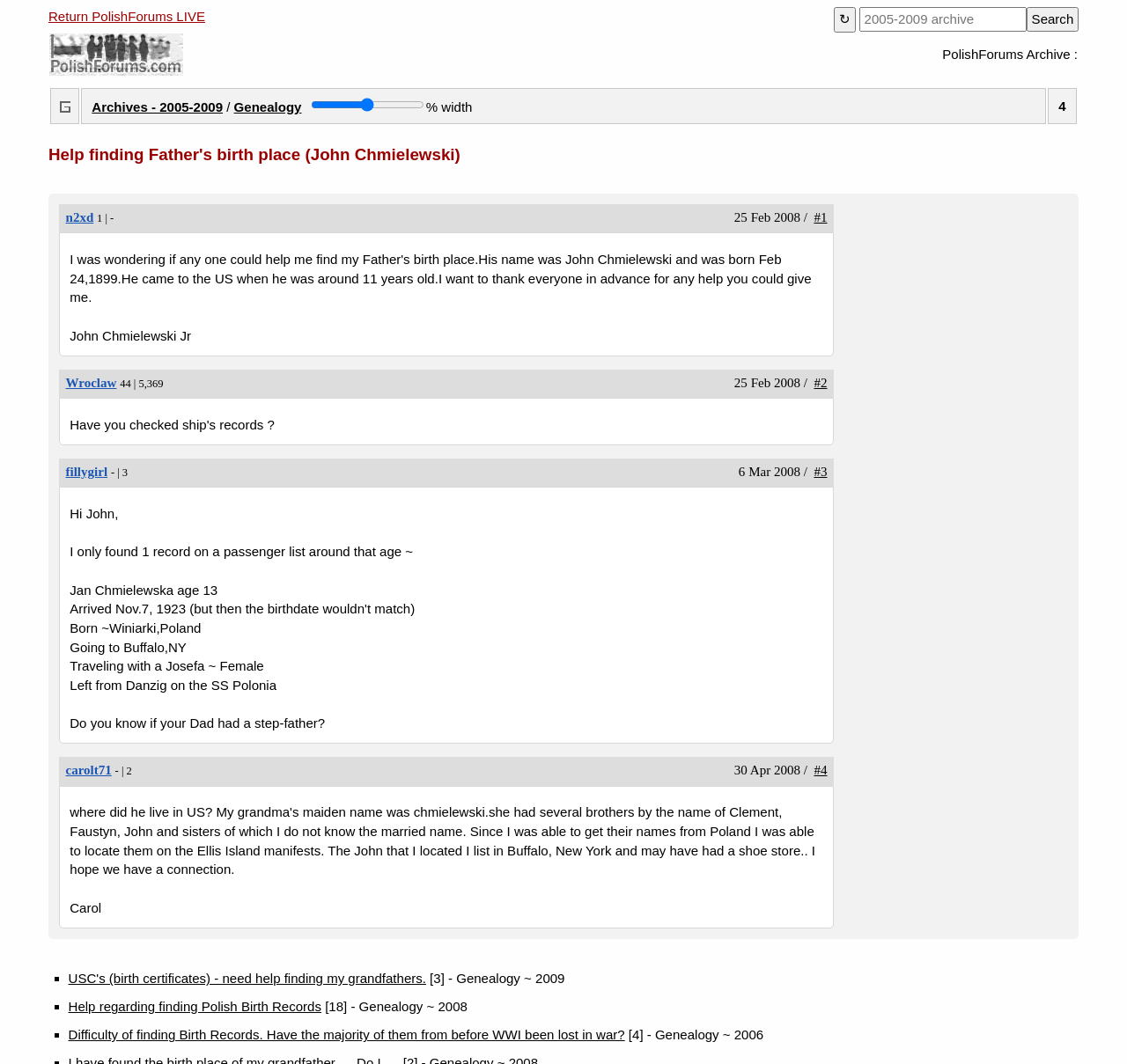Find the bounding box coordinates of the area that needs to be clicked in order to achieve the following instruction: "Check the link to Help regarding finding Polish Birth Records". The coordinates should be specified as four float numbers between 0 and 1, i.e., [left, top, right, bottom].

[0.061, 0.939, 0.285, 0.953]